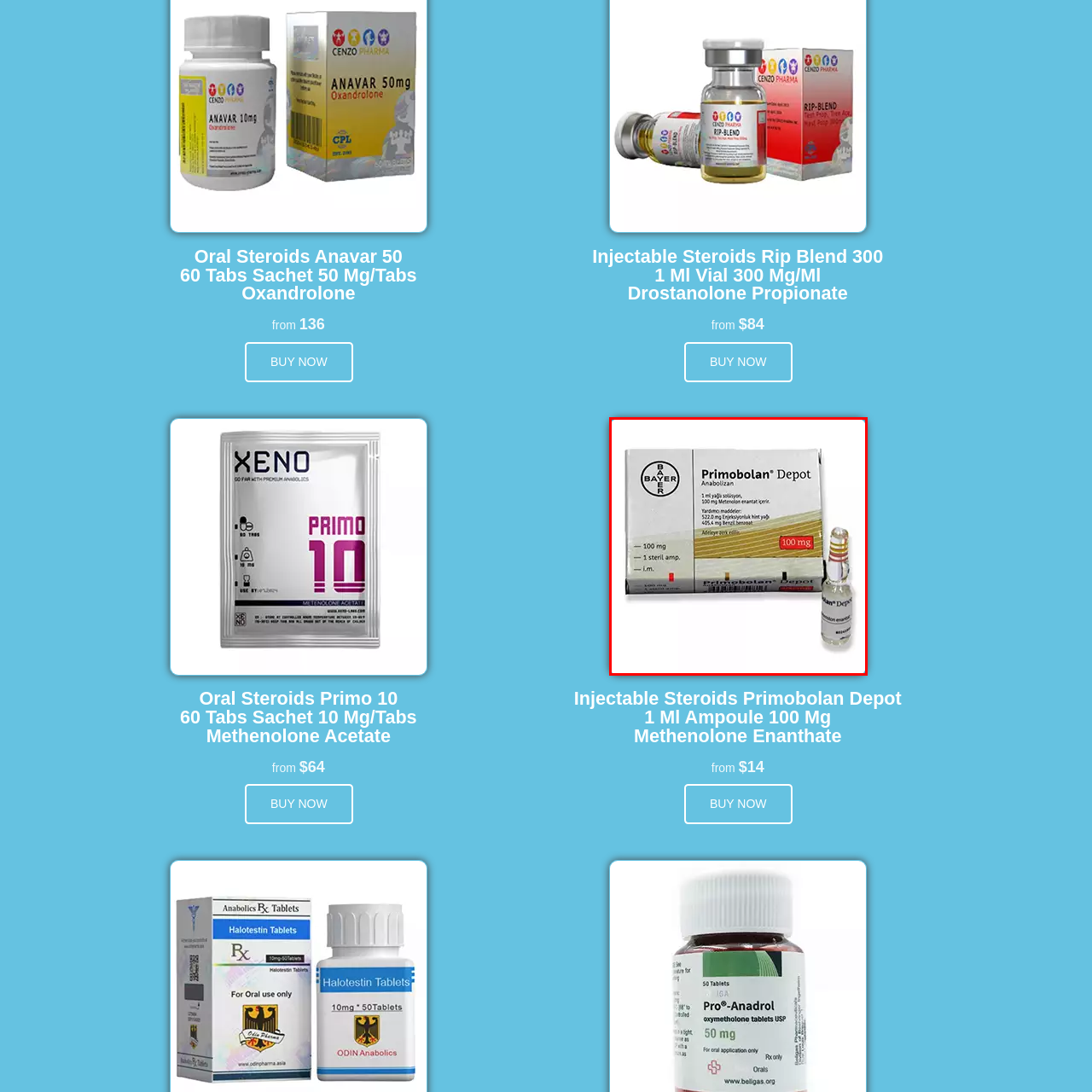How much solution is contained in the ampoule?
Inspect the image area bounded by the red box and answer the question with a single word or a short phrase.

1 ml